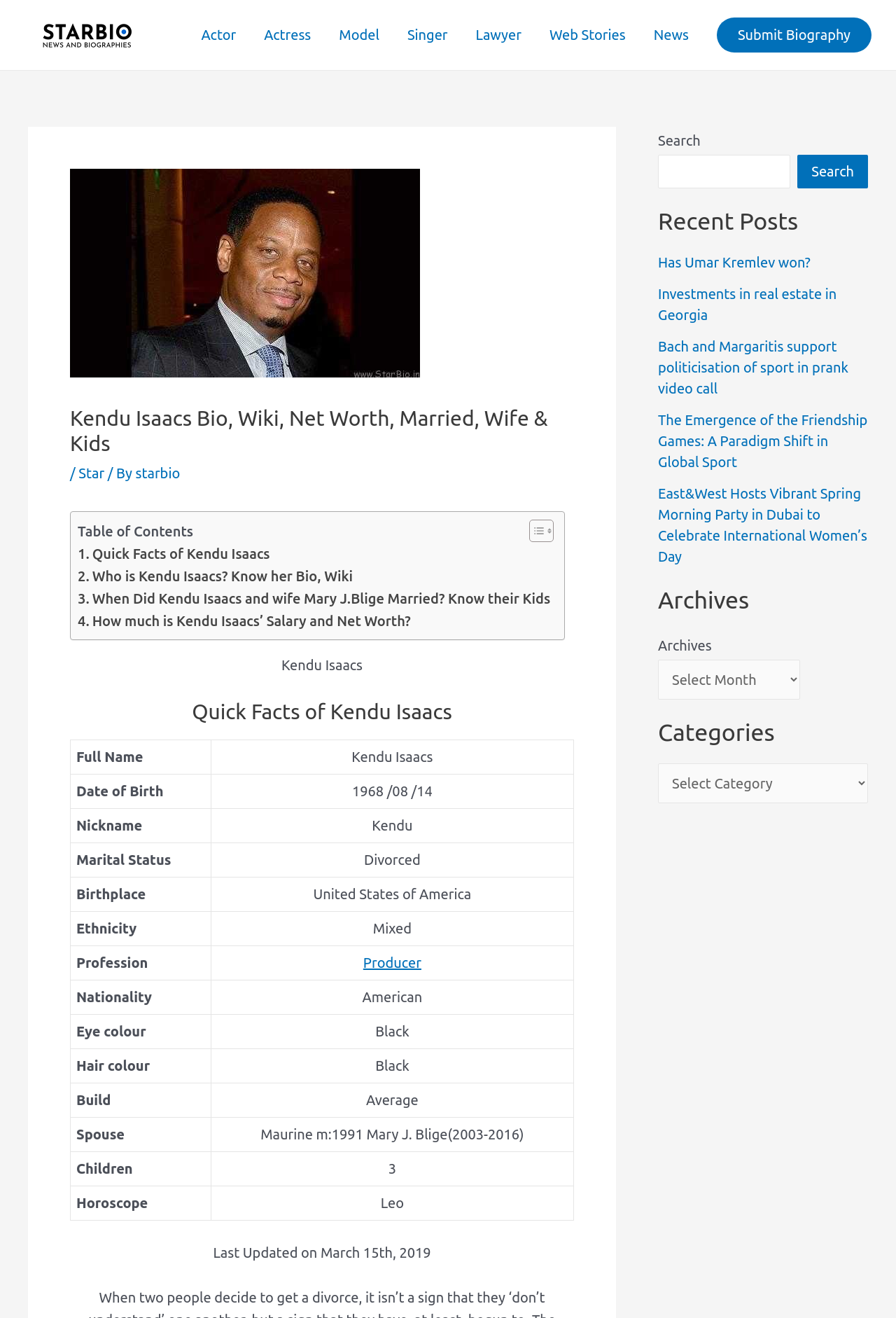Determine the bounding box coordinates for the area that needs to be clicked to fulfill this task: "View quick facts of Kendu Isaacs". The coordinates must be given as four float numbers between 0 and 1, i.e., [left, top, right, bottom].

[0.087, 0.412, 0.301, 0.429]